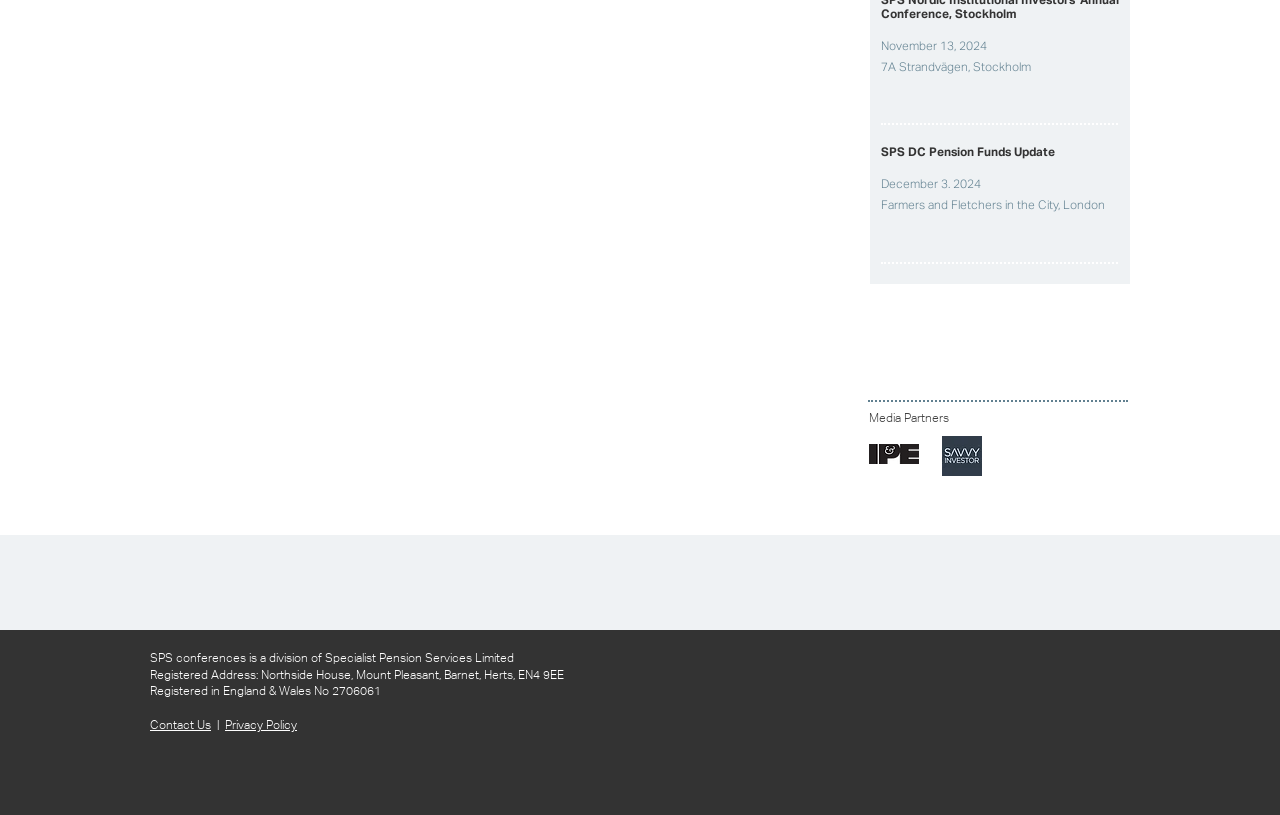Provide a one-word or one-phrase answer to the question:
How many events are listed on the webpage?

4